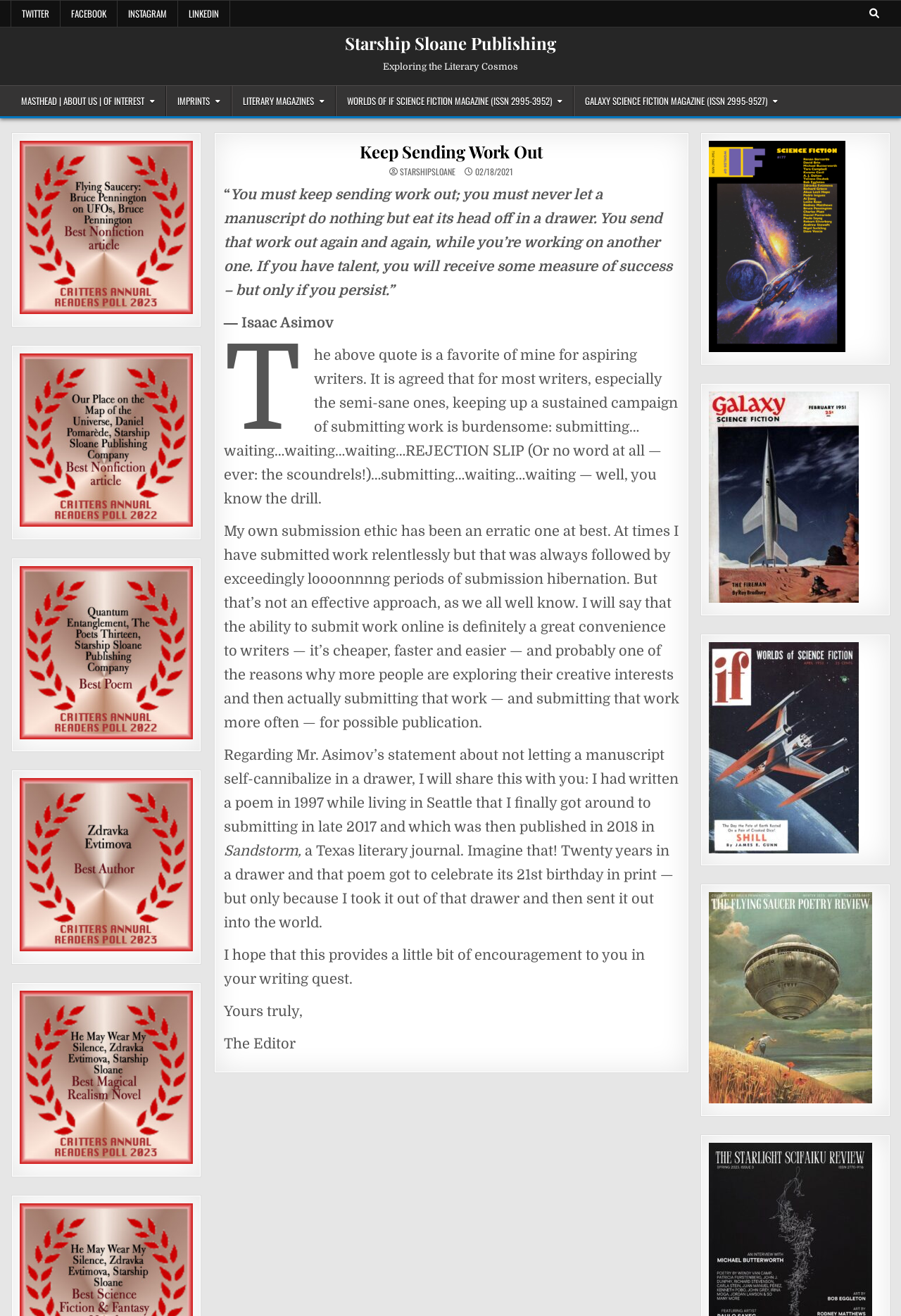Who is the author of the quote?
Answer the question with as much detail as you can, using the image as a reference.

The author of the quote can be found in the static text '― Isaac Asimov' with bounding box coordinates [0.248, 0.239, 0.37, 0.252]. This text is part of the article element, indicating that it is a quote from a notable author.